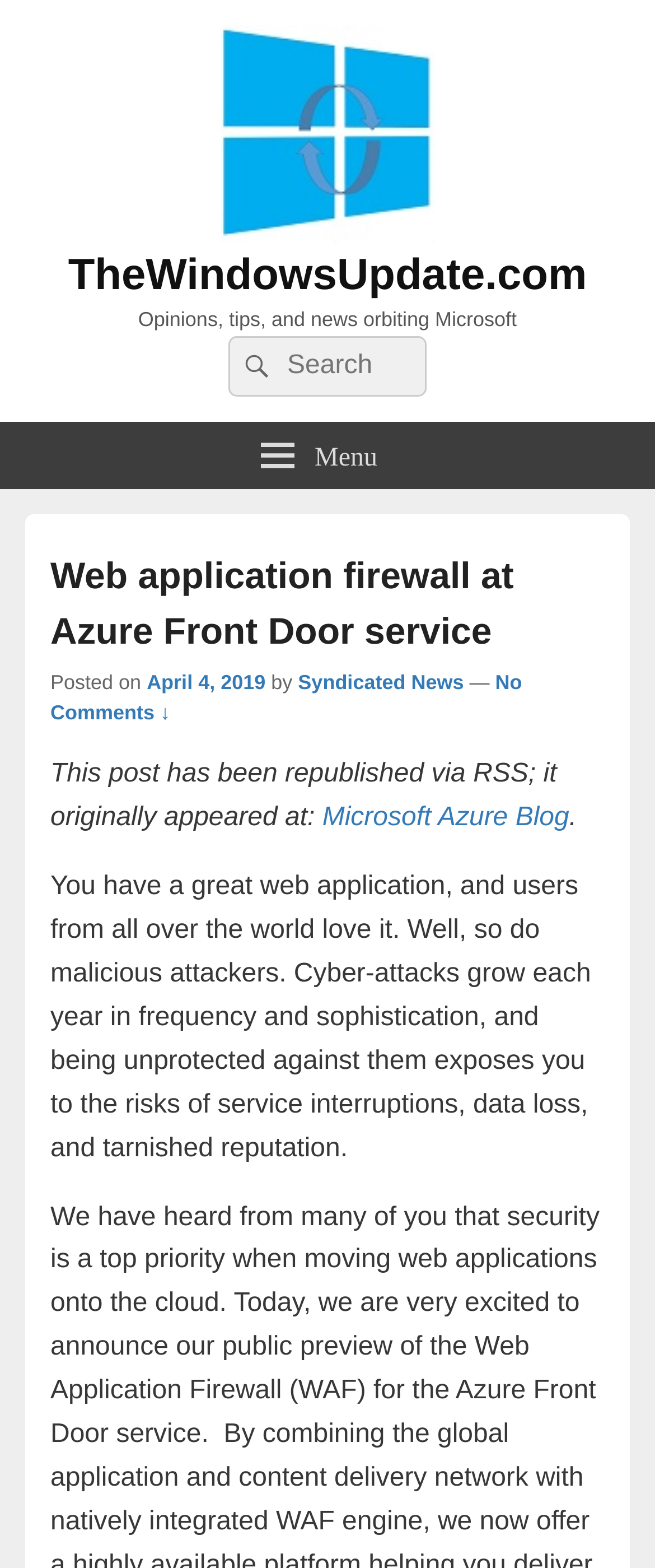Create a full and detailed caption for the entire webpage.

The webpage is about a blog post titled "Web application firewall at Azure Front Door service" on TheWindowsUpdate.com. At the top left, there is a logo of TheWindowsUpdate.com, accompanied by a link to the website. Below the logo, there is a tagline "Opinions, tips, and news orbiting Microsoft". 

On the top right, there is a search bar with a search button and a placeholder text "Search for:". Next to the search bar, there is a menu button with an icon. 

The main content of the webpage is a blog post. The title of the post is "Web application firewall at Azure Front Door service" and it is posted on April 4, 2019, by Syndicated News. The post has no comments. 

The blog post is a republished article from Microsoft Azure Blog. The article starts with a brief introduction, stating that cyber-attacks are growing in frequency and sophistication, and being unprotected against them exposes users to risks of service interruptions, data loss, and tarnished reputation.